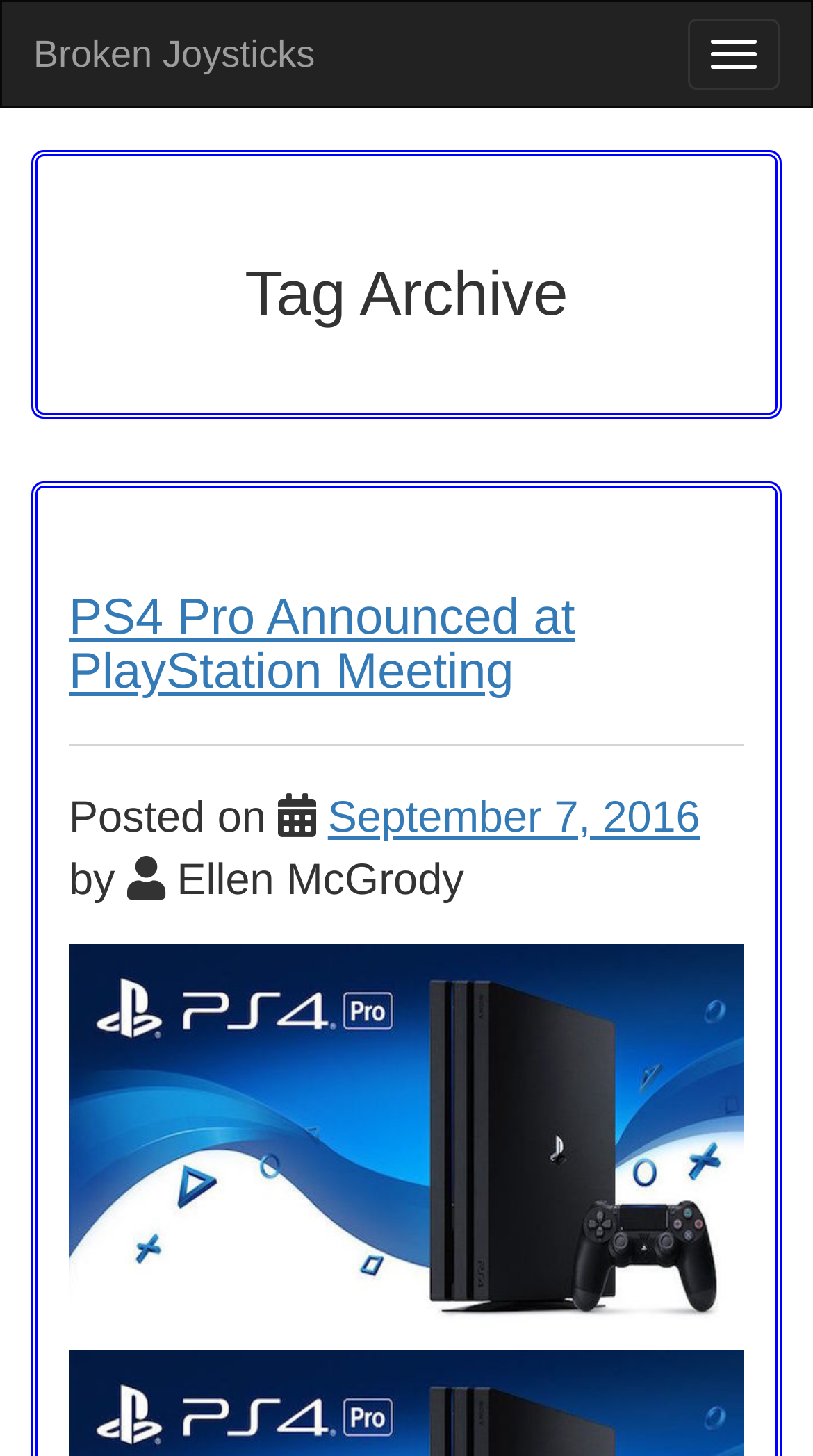What is the purpose of the 'Toggle navigation' button?
Based on the visual details in the image, please answer the question thoroughly.

The 'Toggle navigation' button is likely used to toggle the navigation menu on and off, allowing users to access different sections of the webpage or website.